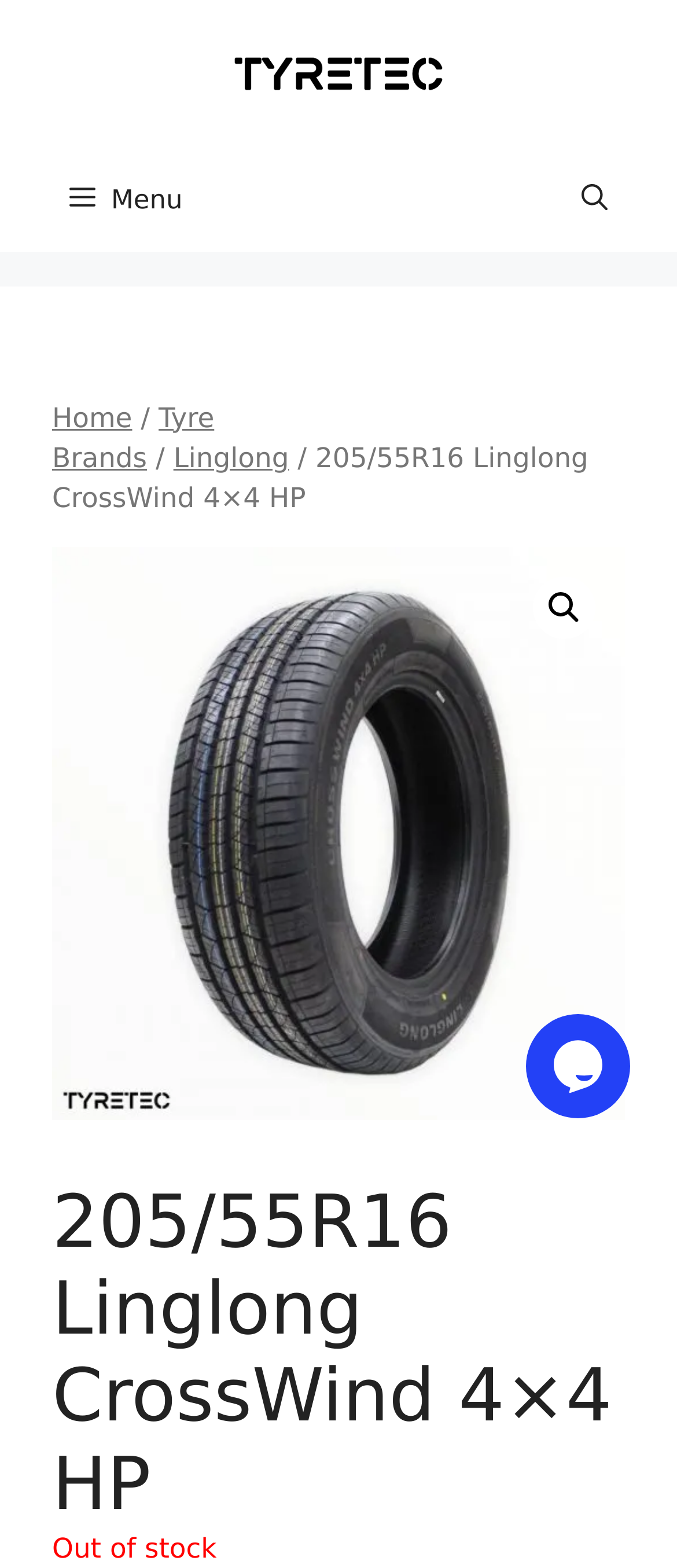What is the brand of the tyre?
Based on the image, answer the question with a single word or brief phrase.

Linglong